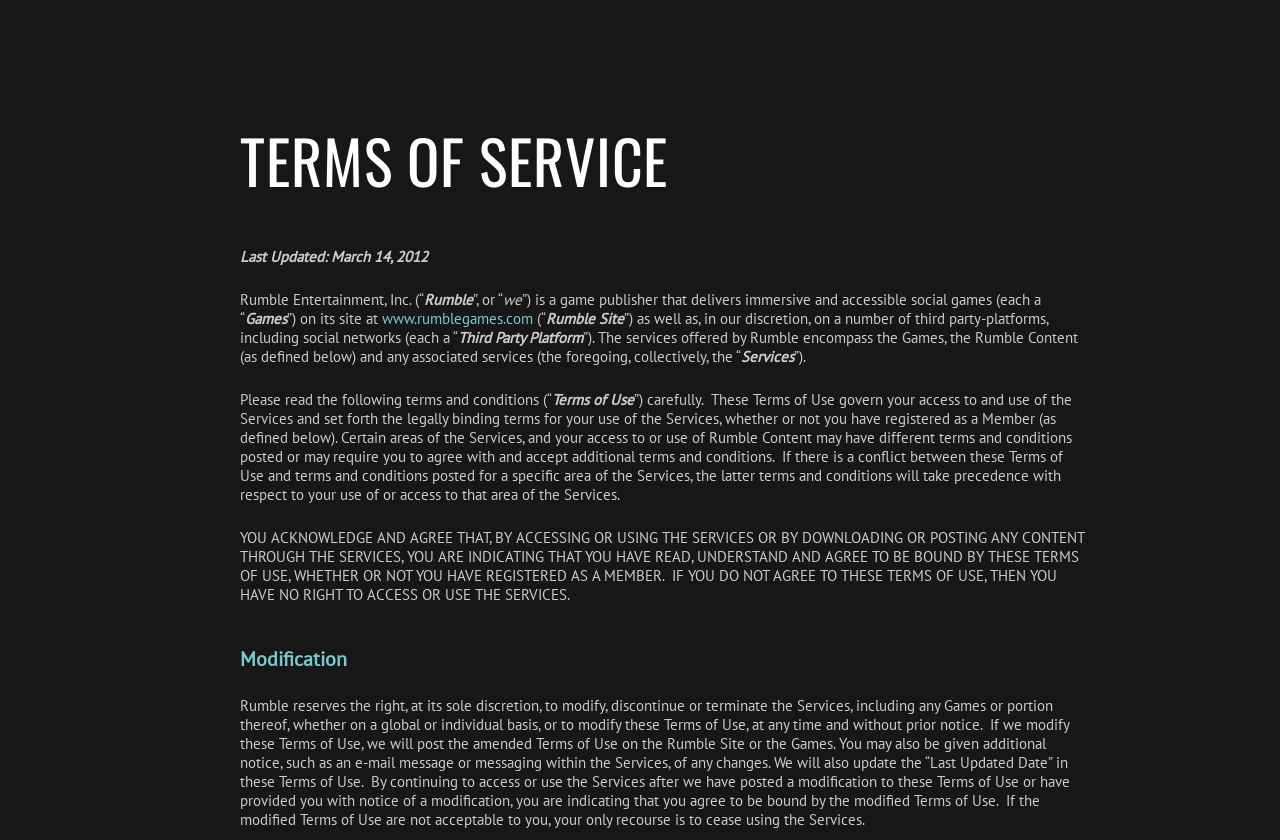Use the information in the screenshot to answer the question comprehensively: Can Rumble modify the Services or Terms of Use?

The text mentions that 'Rumble reserves the right, at its sole discretion, to modify, discontinue or terminate the Services, including any Games or portion thereof, whether on a global or individual basis, or to modify these Terms of Use, at any time and without prior notice'.